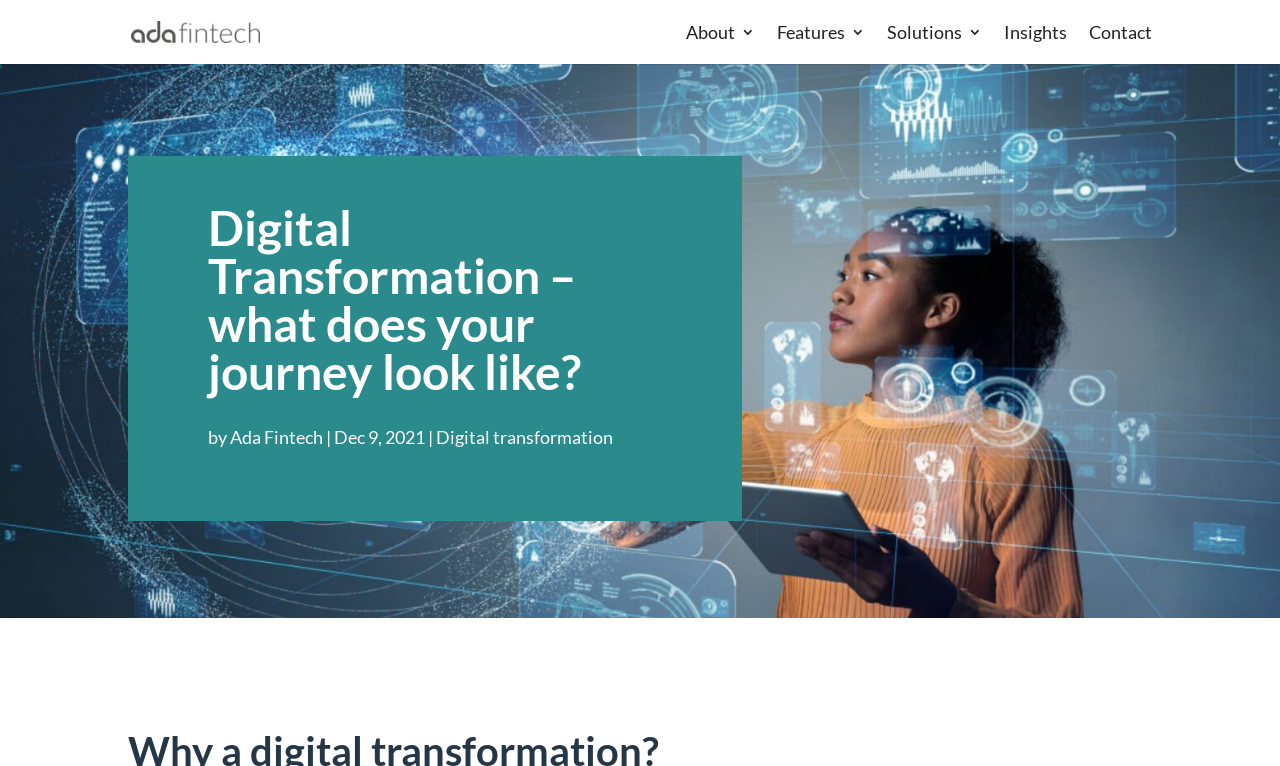Specify the bounding box coordinates of the region I need to click to perform the following instruction: "go to ADA Fintech homepage". The coordinates must be four float numbers in the range of 0 to 1, i.e., [left, top, right, bottom].

[0.102, 0.018, 0.204, 0.059]